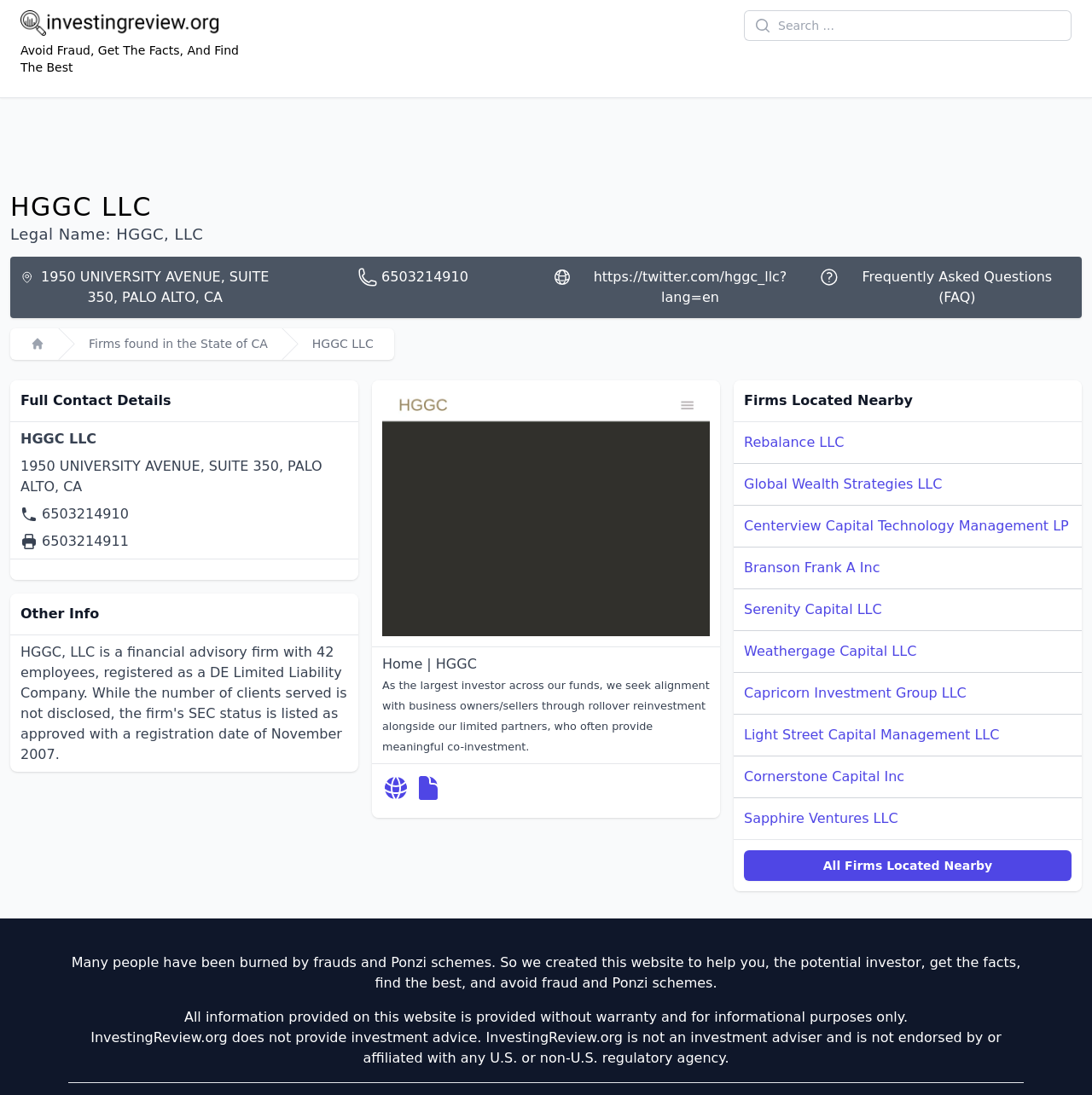Given the element description Centerview Capital Technology Management LP, identify the bounding box coordinates for the UI element on the webpage screenshot. The format should be (top-left x, top-left y, bottom-right x, bottom-right y), with values between 0 and 1.

[0.681, 0.472, 0.979, 0.487]